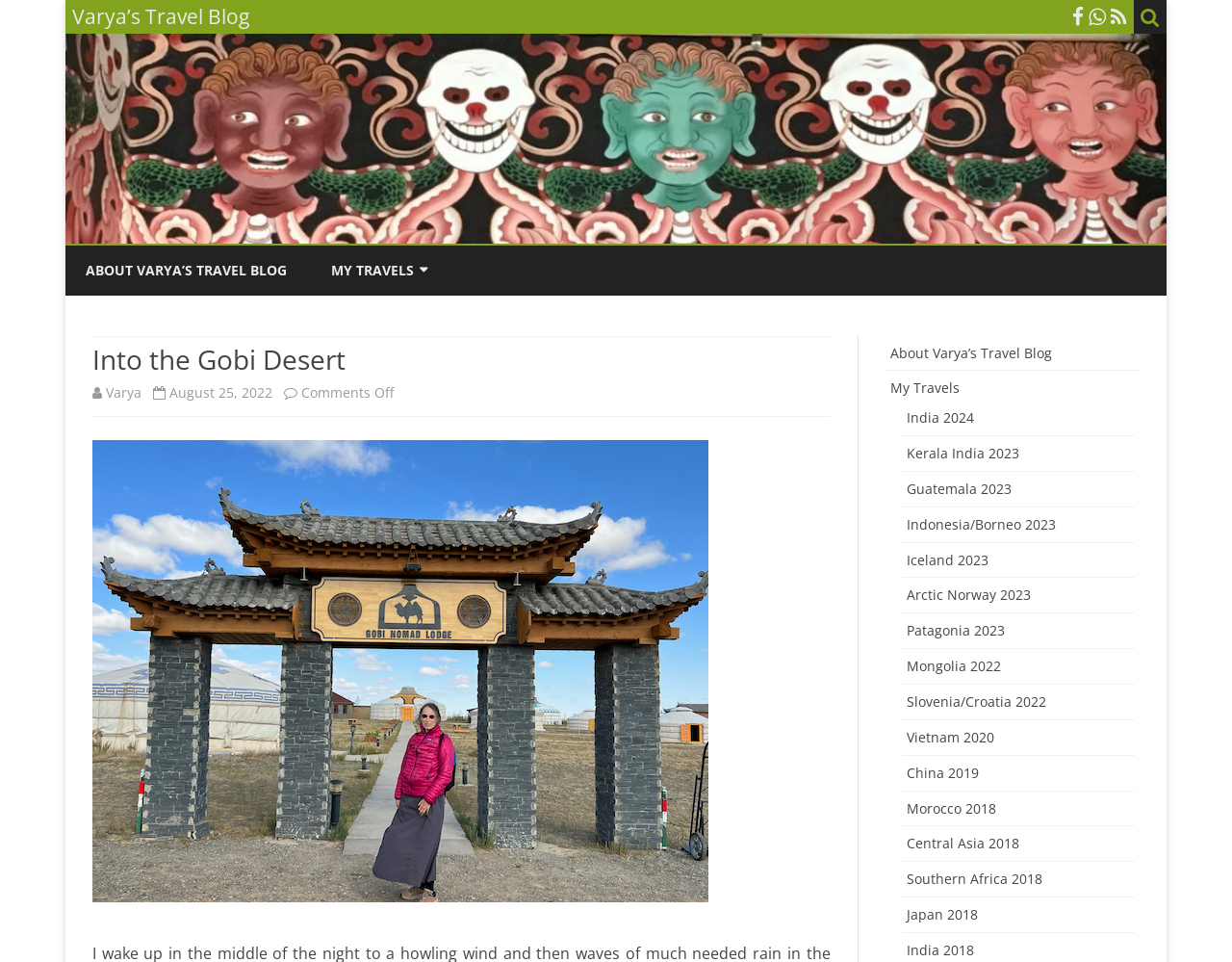How many travel destinations are listed on the webpage?
Please provide a comprehensive answer based on the details in the screenshot.

The webpage lists 15 travel destinations, which can be found in the middle section of the webpage. These destinations include India 2024, Kerala India 2023, Guatemala 2023, and others.